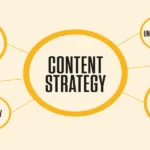Create a detailed narrative of what is happening in the image.

The image illustrates a visual representation of a "Content Strategy." At the center, the phrase "CONTENT STRATEGY" is prominently displayed in bold lettering. Surrounding this central concept are key elements often associated with effective content strategy, which may include aspects like storytelling, audience understanding, channel selection, and performance measurement. The use of a light background with yellow accents helps to emphasize these components, making it visually striking and easy to comprehend. This diagram encapsulates the essential components that businesses should consider when developing a cohesive and impactful content plan aimed at engaging their target audience and achieving marketing goals.